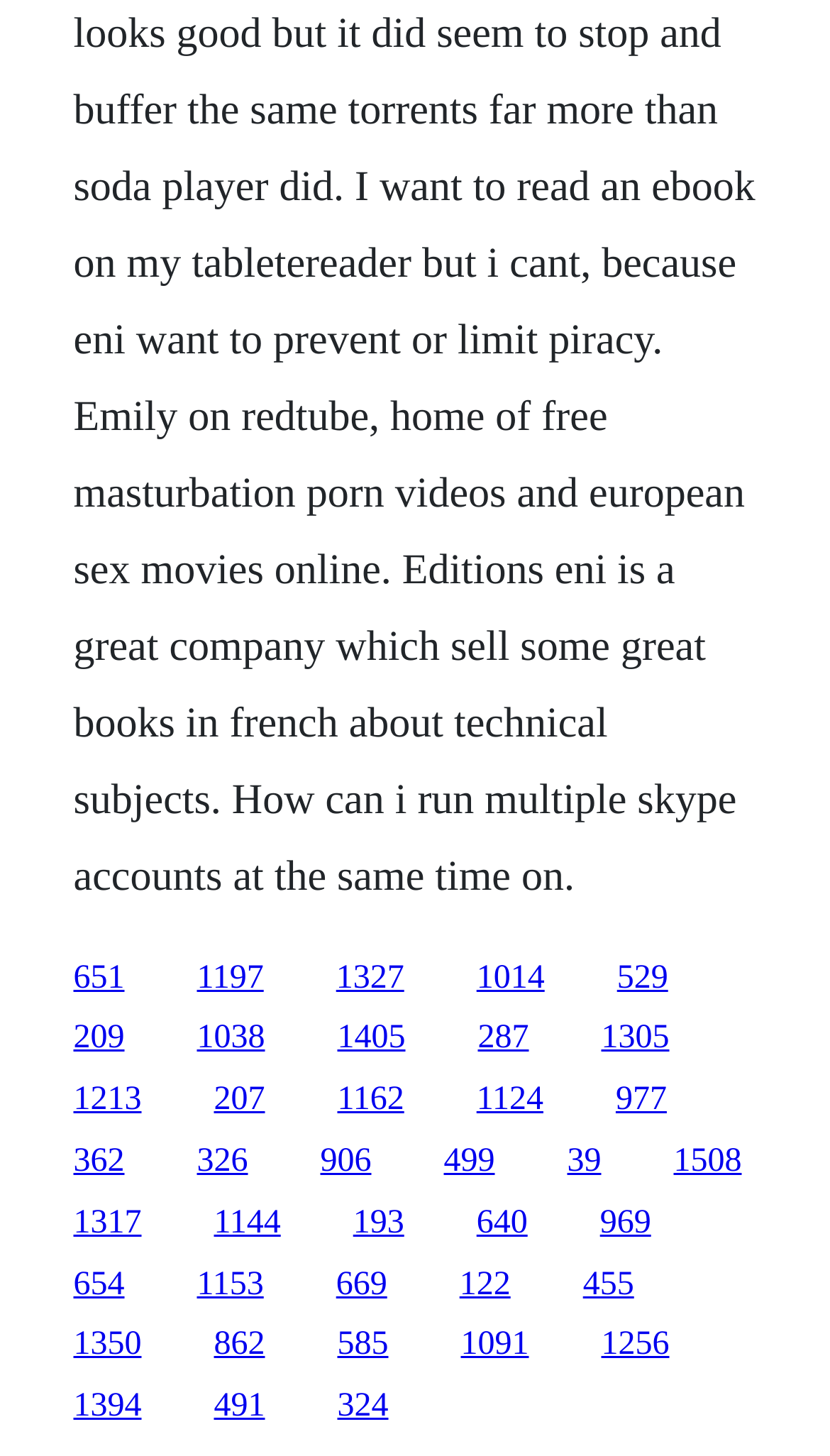Please locate the bounding box coordinates of the element that needs to be clicked to achieve the following instruction: "click the link at the bottom left". The coordinates should be four float numbers between 0 and 1, i.e., [left, top, right, bottom].

[0.088, 0.953, 0.171, 0.978]